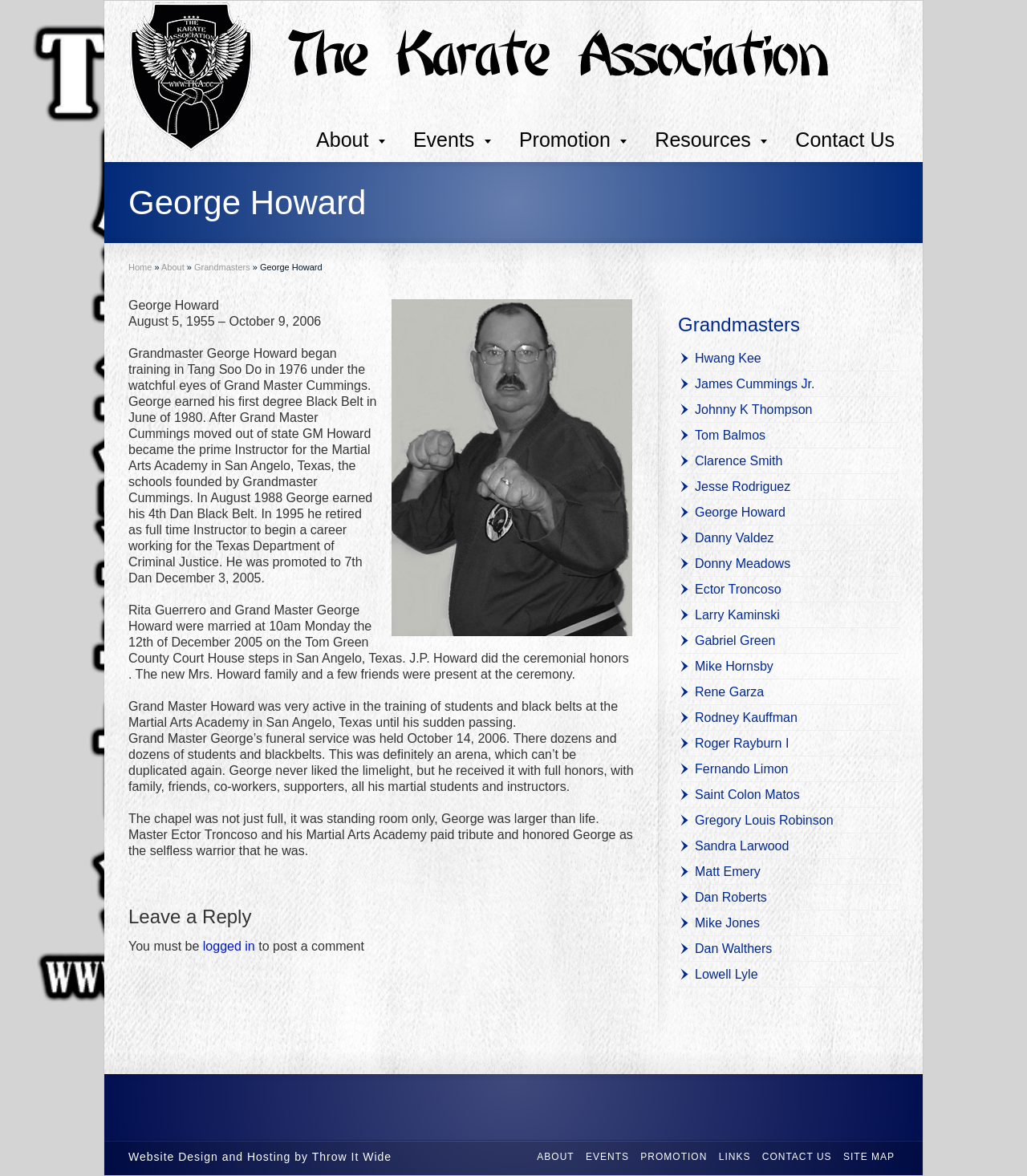Find the bounding box coordinates for the area that should be clicked to accomplish the instruction: "Read about Grand Master Howard's funeral service".

[0.125, 0.622, 0.617, 0.675]